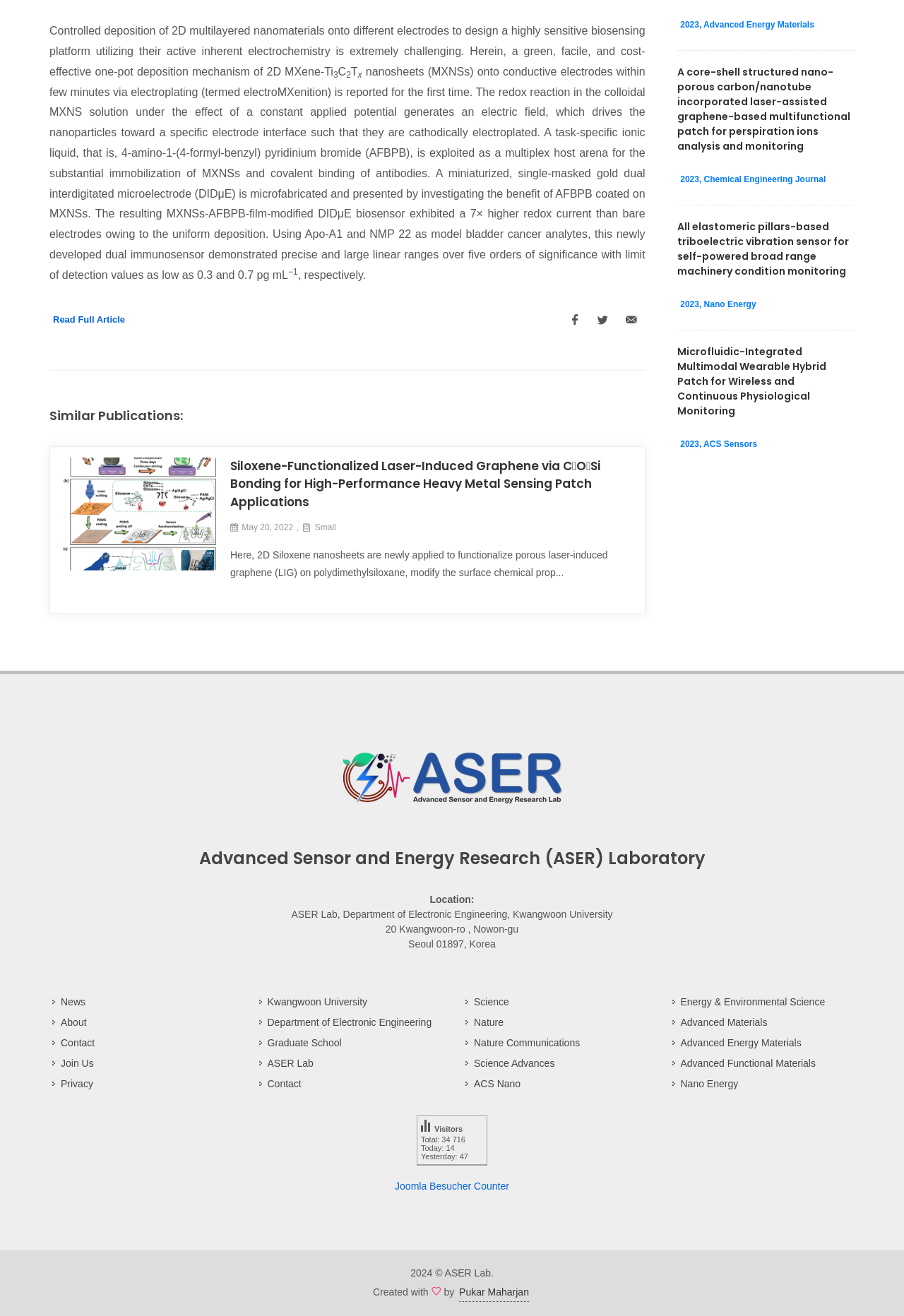Locate the bounding box coordinates of the area where you should click to accomplish the instruction: "Read full article".

[0.059, 0.238, 0.138, 0.247]